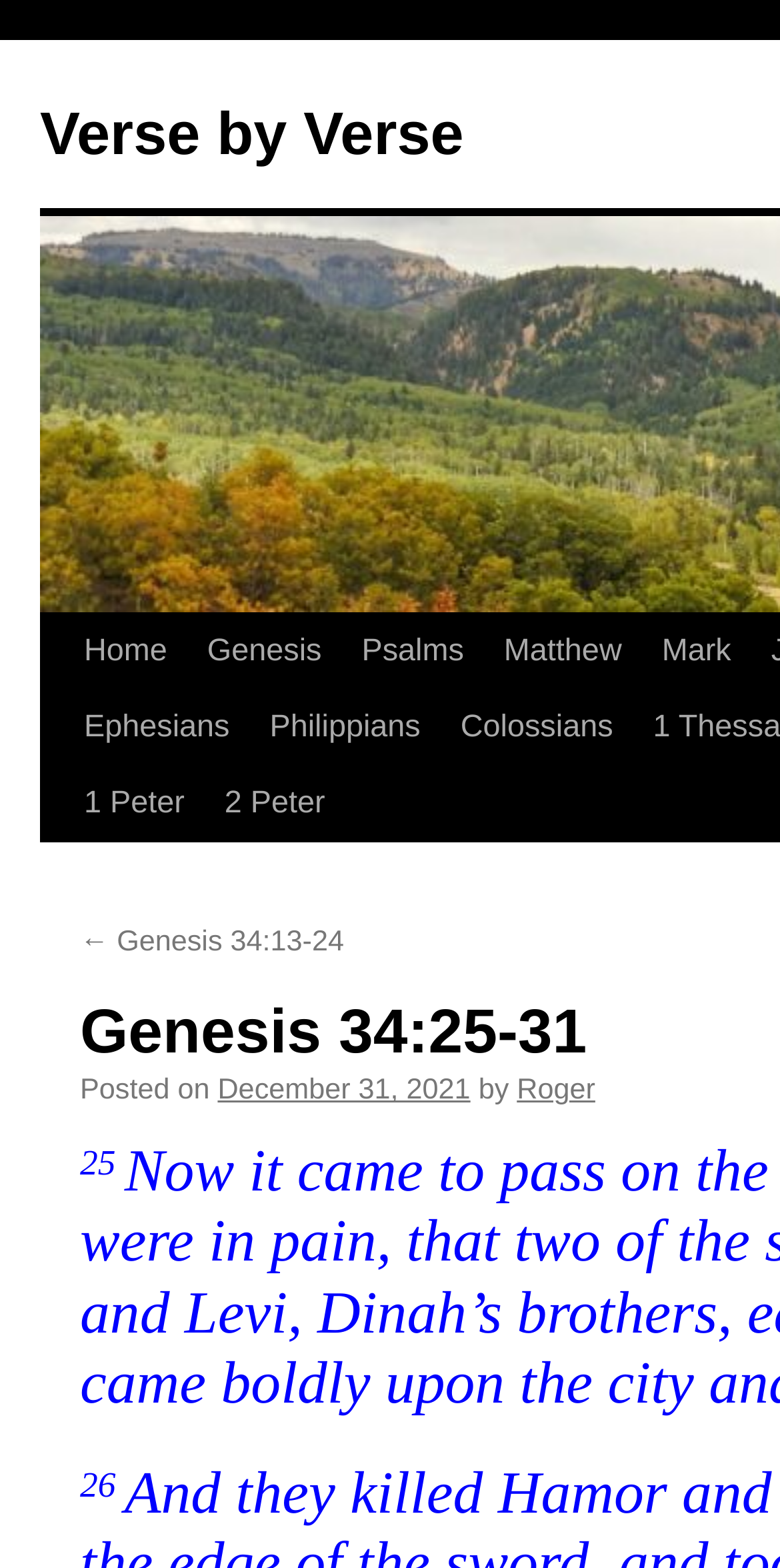Kindly determine the bounding box coordinates for the clickable area to achieve the given instruction: "View previous verse".

[0.103, 0.591, 0.441, 0.611]